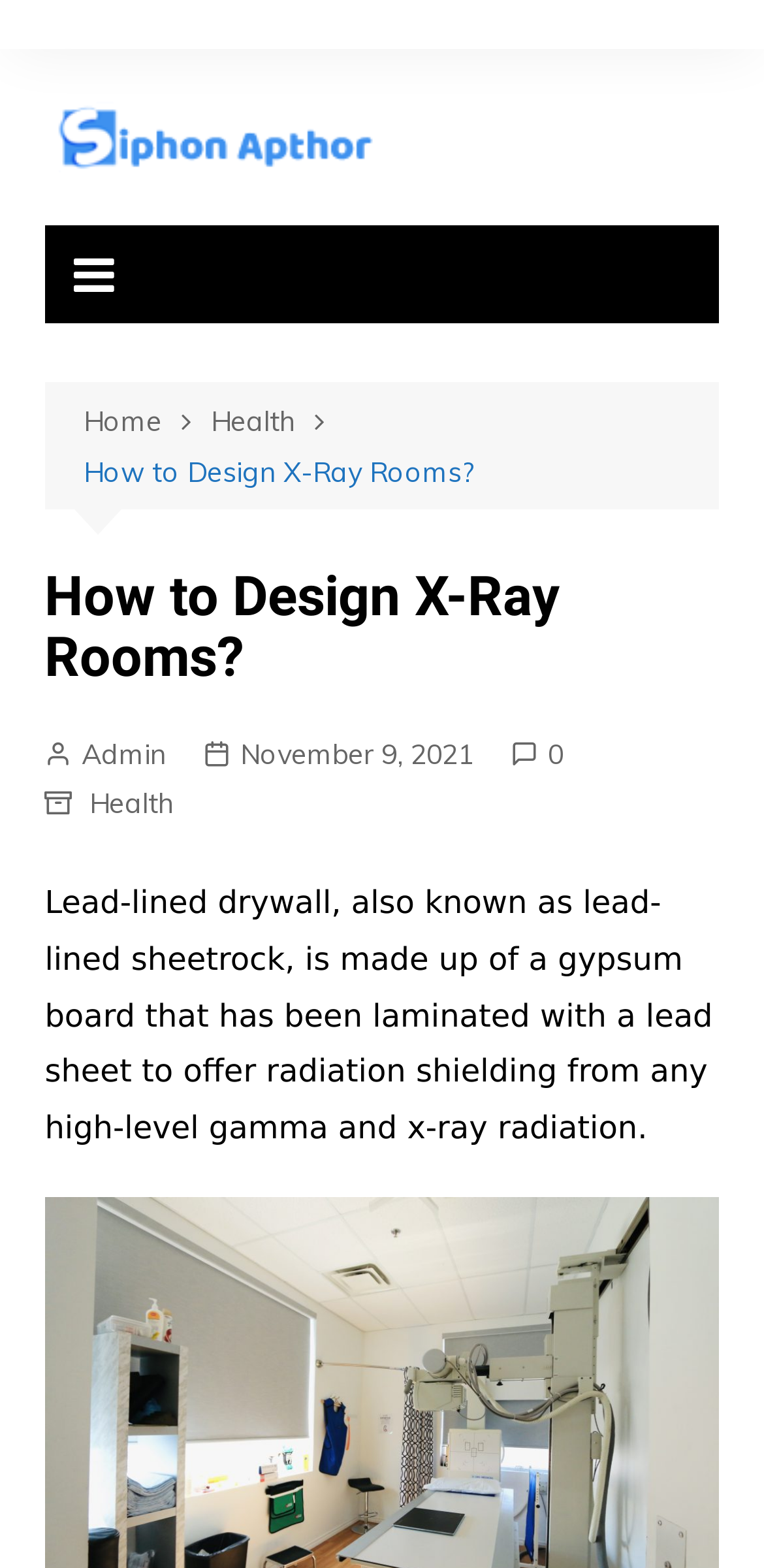Please specify the bounding box coordinates of the clickable section necessary to execute the following command: "Go to Home page".

[0.11, 0.255, 0.276, 0.283]